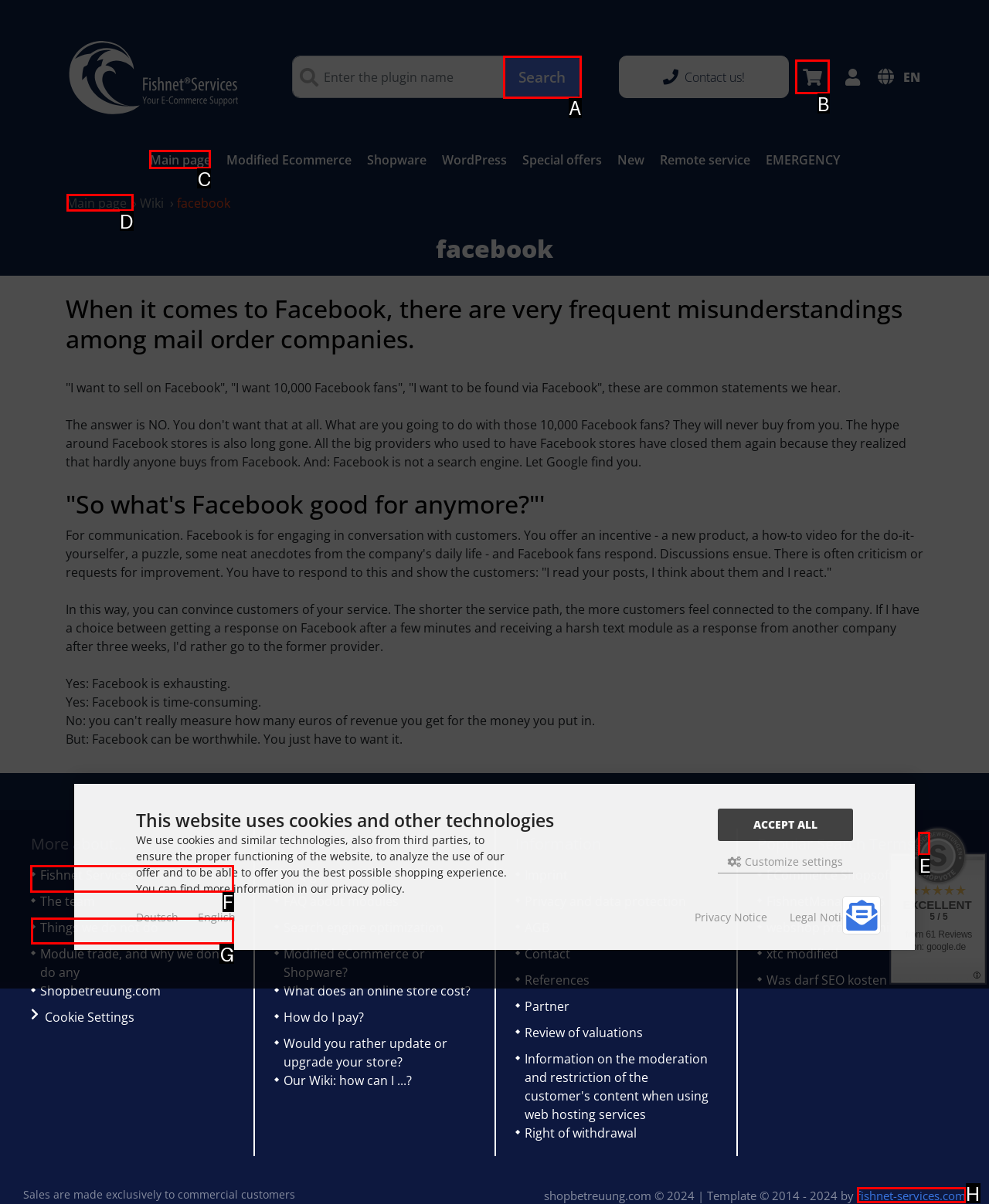Identify which HTML element to click to fulfill the following task: Learn more about Fishnet Services. Provide your response using the letter of the correct choice.

F